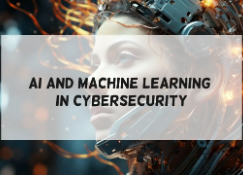Based on the image, provide a detailed and complete answer to the question: 
What is the purpose of integrating AI and Machine Learning in Cybersecurity?

The image highlights the significant role of artificial intelligence and machine learning in enhancing cybersecurity measures, emphasizing the importance of integrating advanced algorithms and intelligence to safeguard against cyber threats and emphasizing the ongoing evolution within the field of cybersecurity.